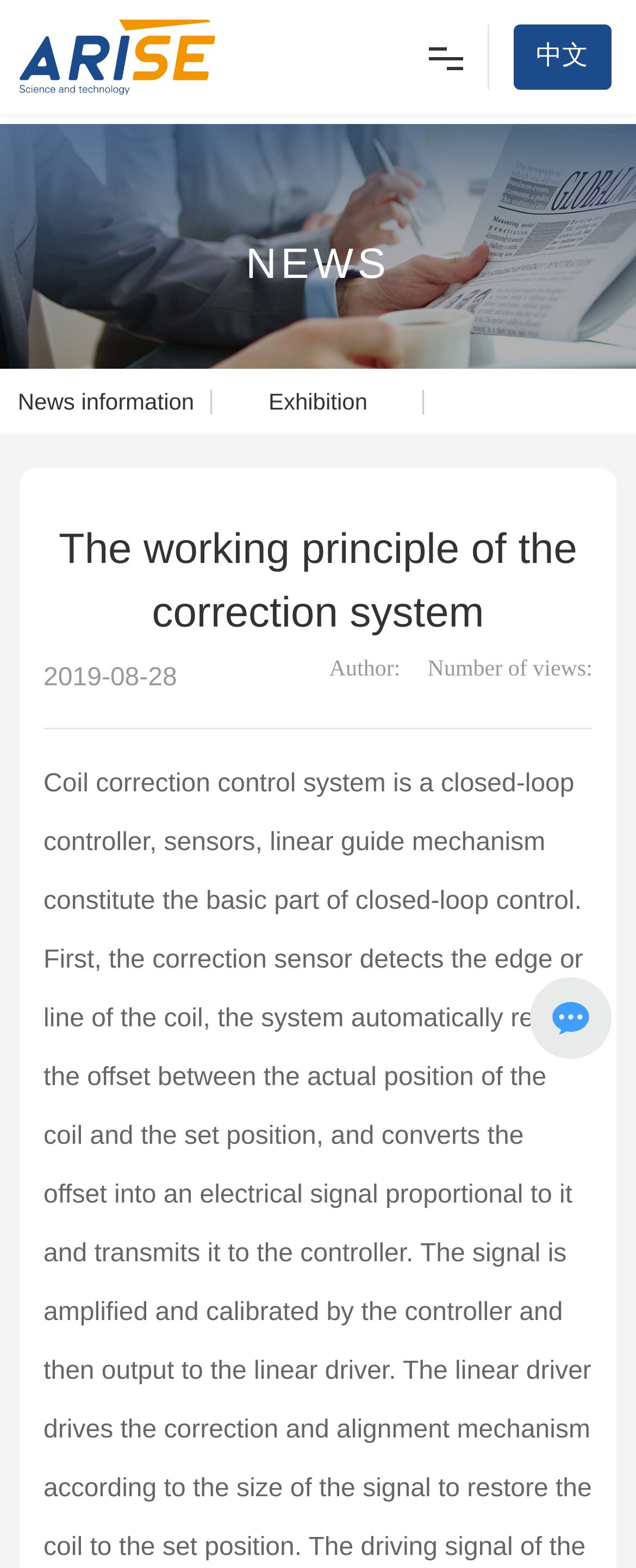Determine the bounding box coordinates of the UI element described by: "Products and Services".

[0.038, 0.2, 0.913, 0.262]